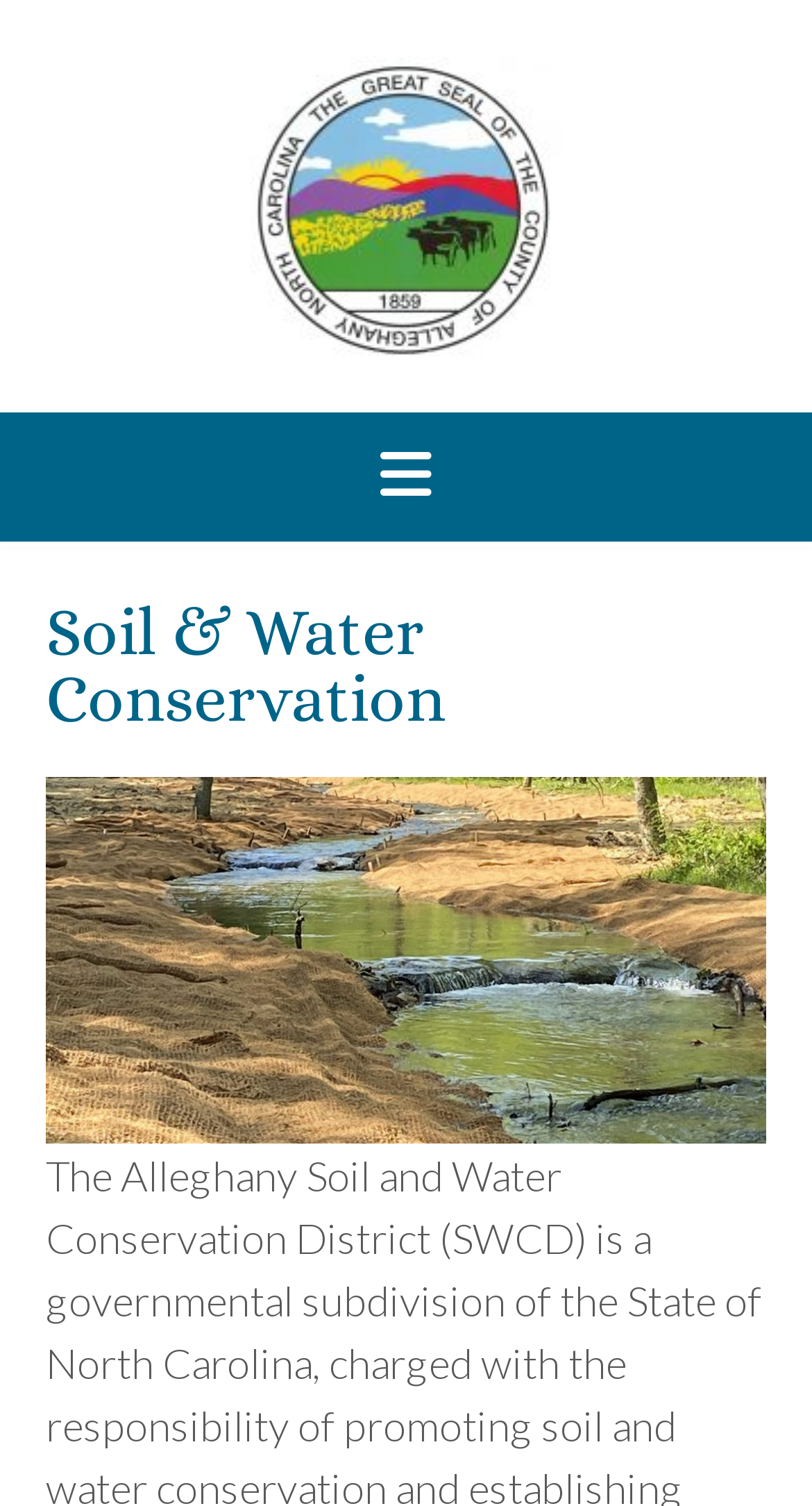Show the bounding box coordinates for the HTML element as described: "Social Media".

None